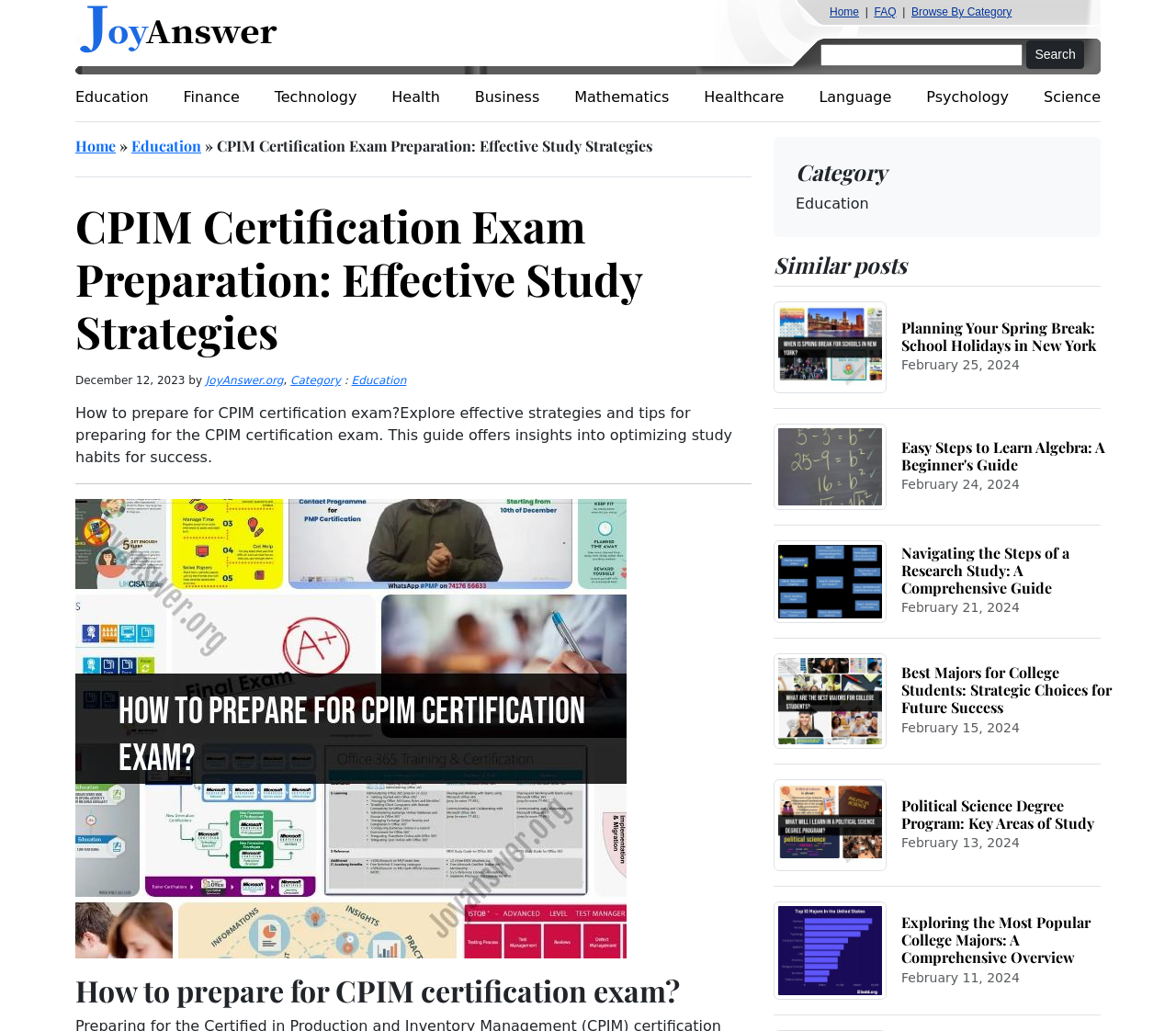Please specify the bounding box coordinates for the clickable region that will help you carry out the instruction: "Explore the Education category".

[0.677, 0.189, 0.739, 0.206]